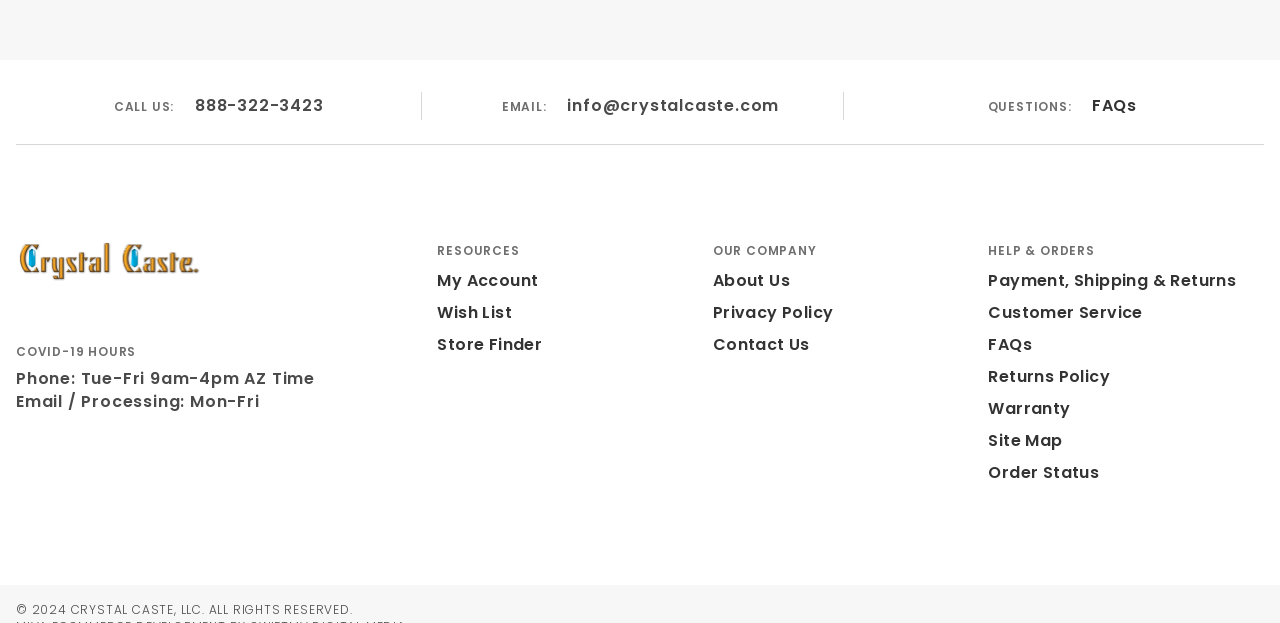Locate the UI element described by Forum and provide its bounding box coordinates. Use the format (top-left x, top-left y, bottom-right x, bottom-right y) with all values as floating point numbers between 0 and 1.

None